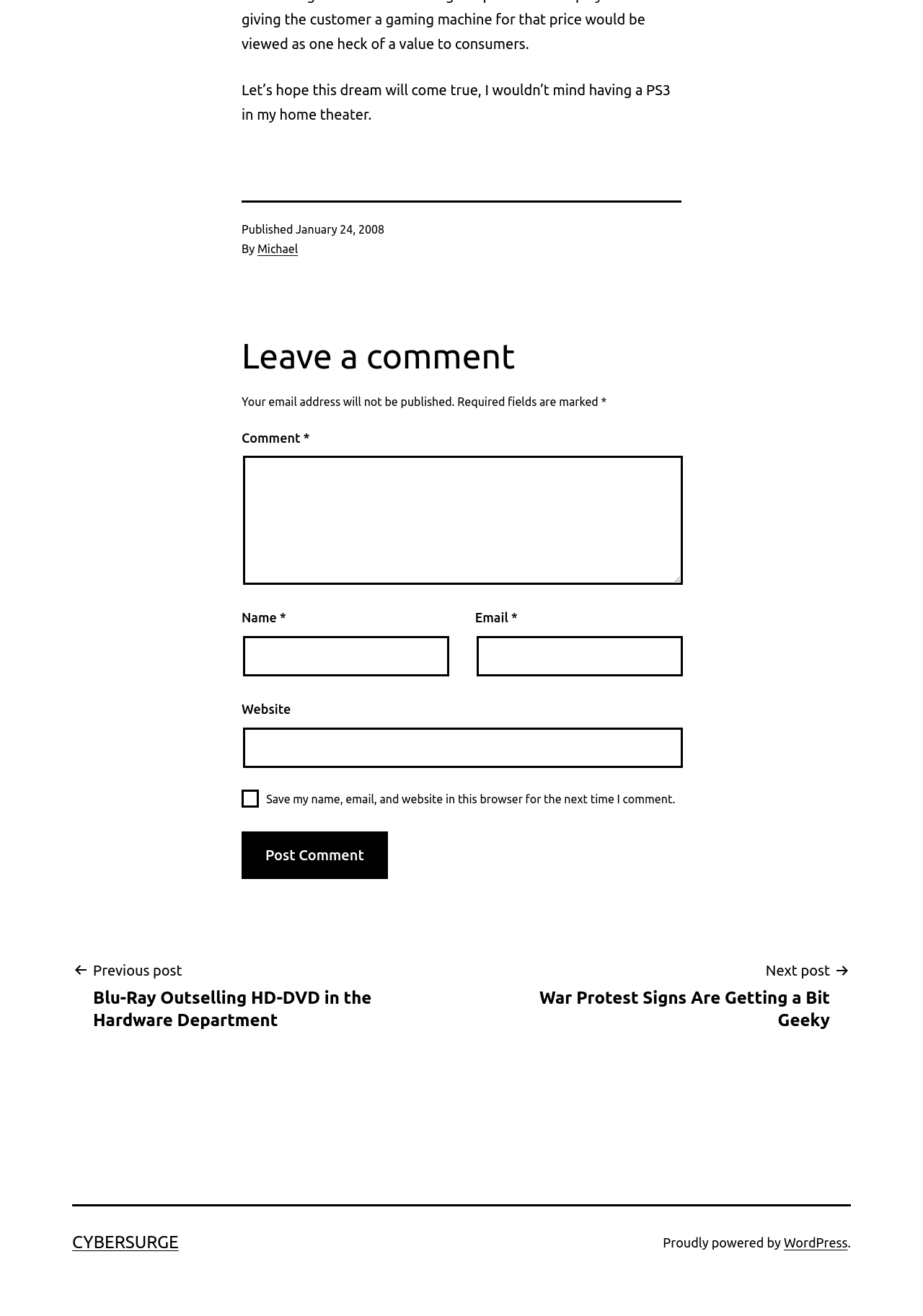Based on the image, give a detailed response to the question: What is the author of the post?

The author of the post can be found in the footer section, where it says 'By Michael'.